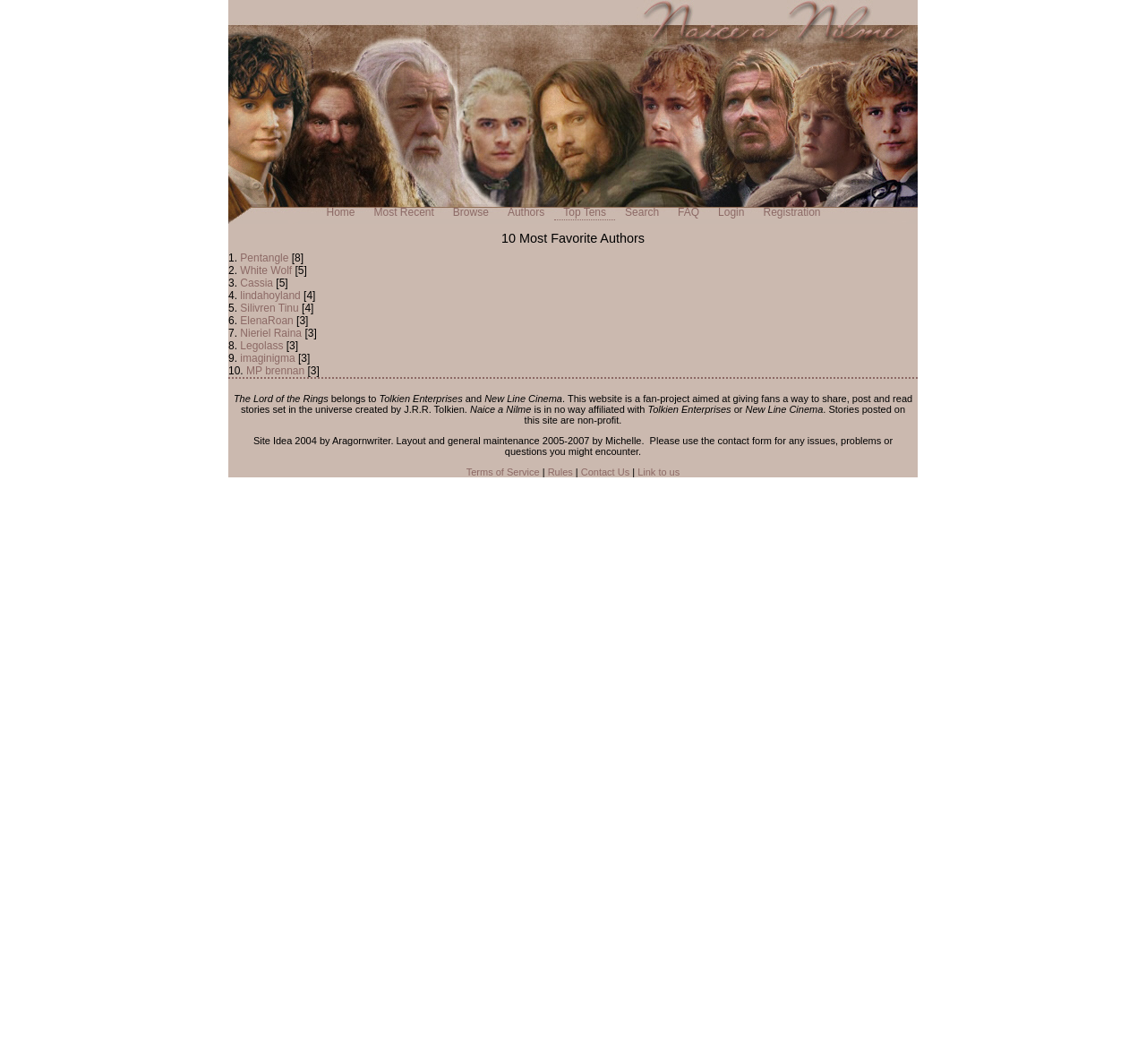Reply to the question with a single word or phrase:
How many authors are listed in the '10 Most Favorite Authors' section?

10